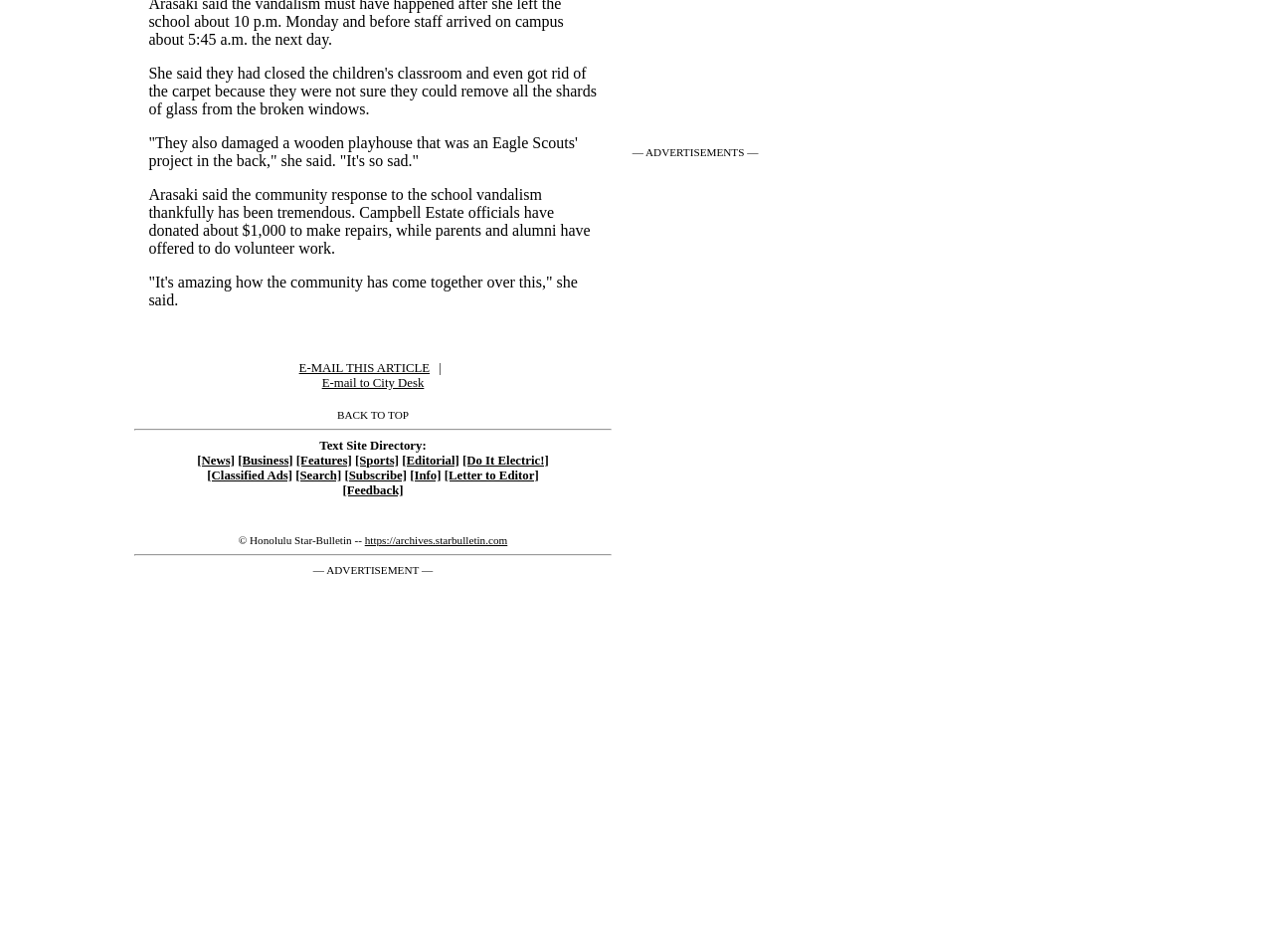Find the bounding box coordinates for the area you need to click to carry out the instruction: "Go to news section". The coordinates should be four float numbers between 0 and 1, indicated as [left, top, right, bottom].

[0.155, 0.476, 0.184, 0.491]